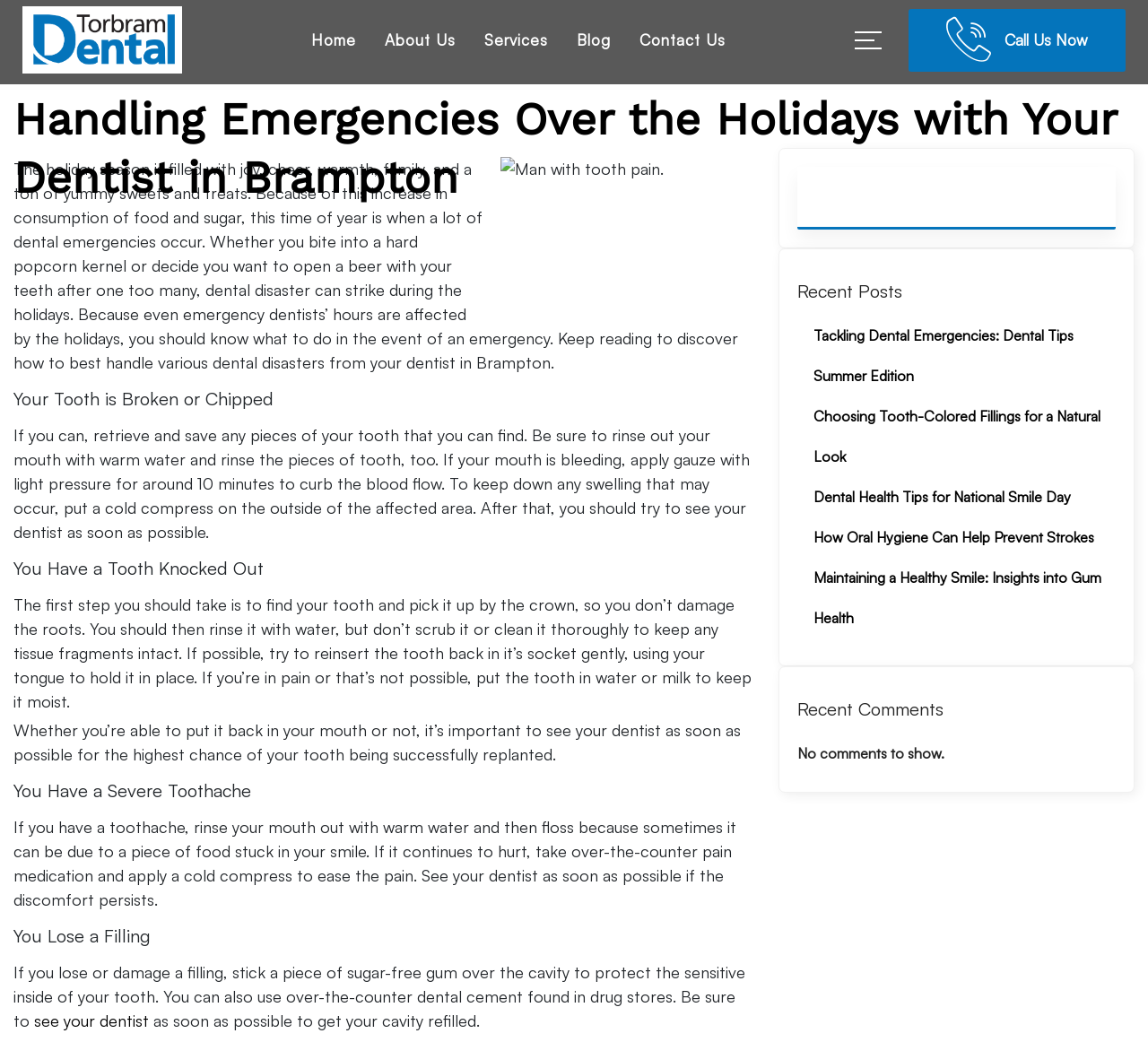How can you reduce swelling if your mouth is bleeding?
Using the image, elaborate on the answer with as much detail as possible.

The webpage advises that if your mouth is bleeding, you should apply gauze with light pressure for around 10 minutes to curb the blood flow, and then apply a cold compress to reduce swelling.